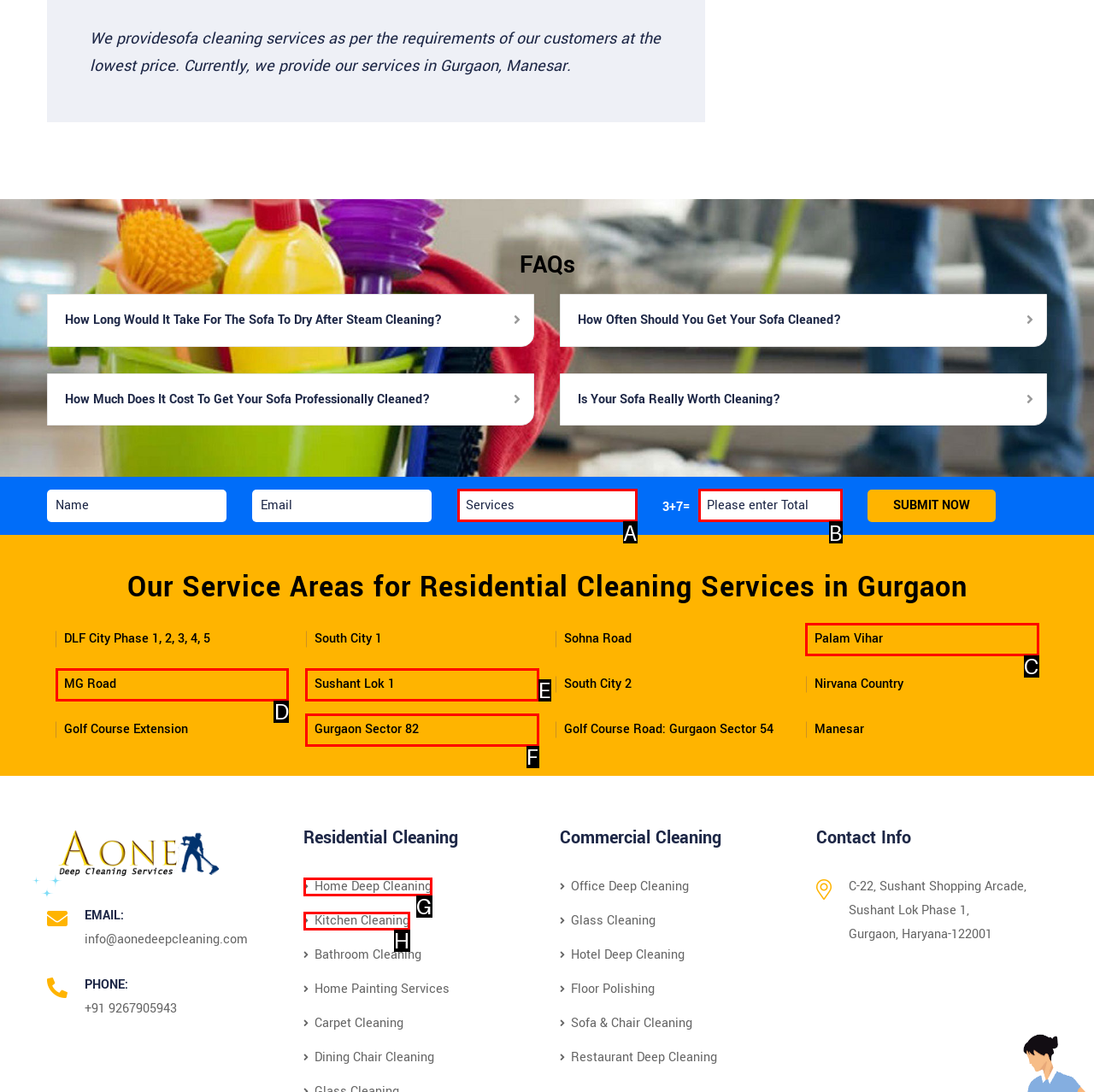Examine the description: Lisa Sicard and indicate the best matching option by providing its letter directly from the choices.

None